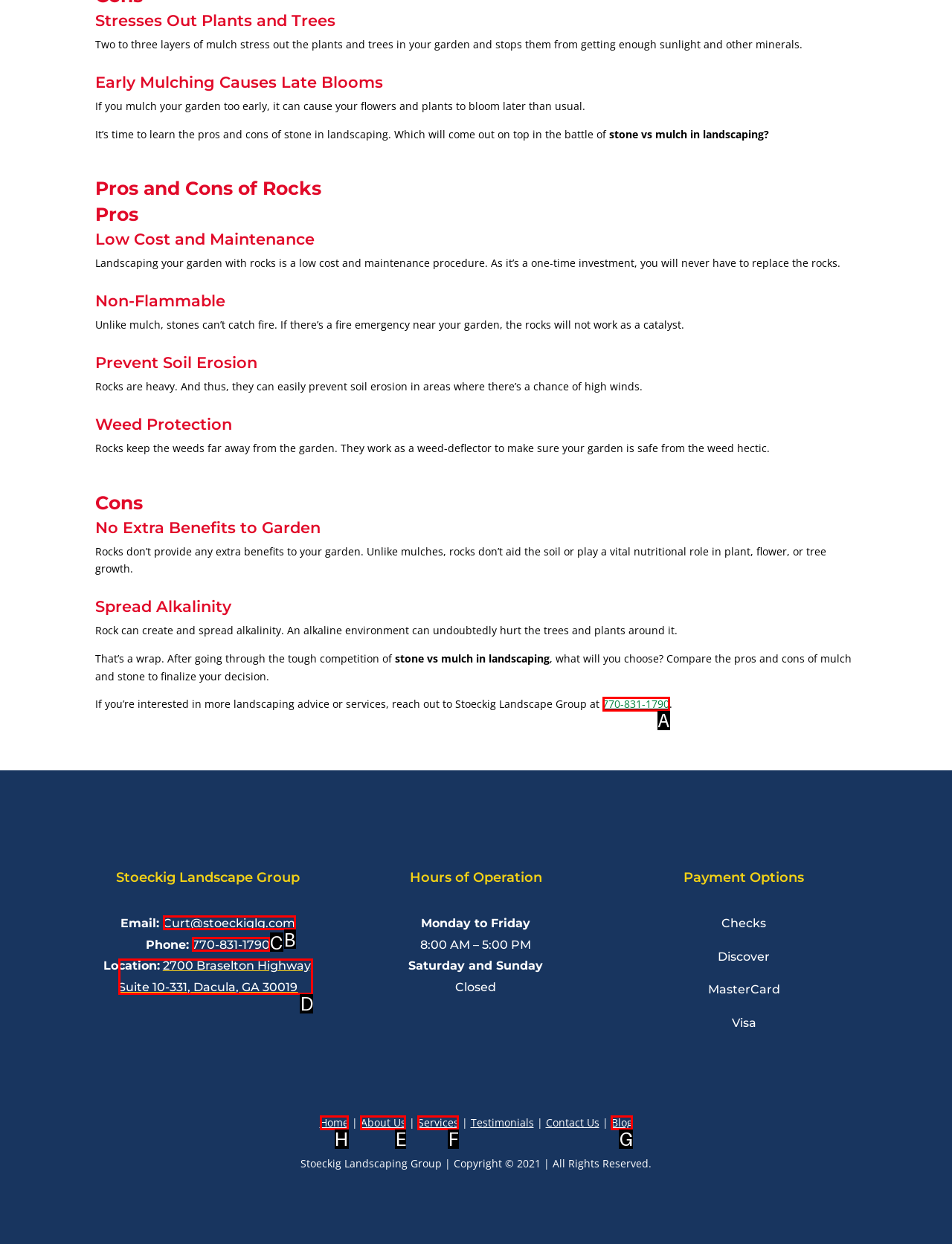Which lettered option should be clicked to perform the following task: Click the 'Home' link
Respond with the letter of the appropriate option.

H